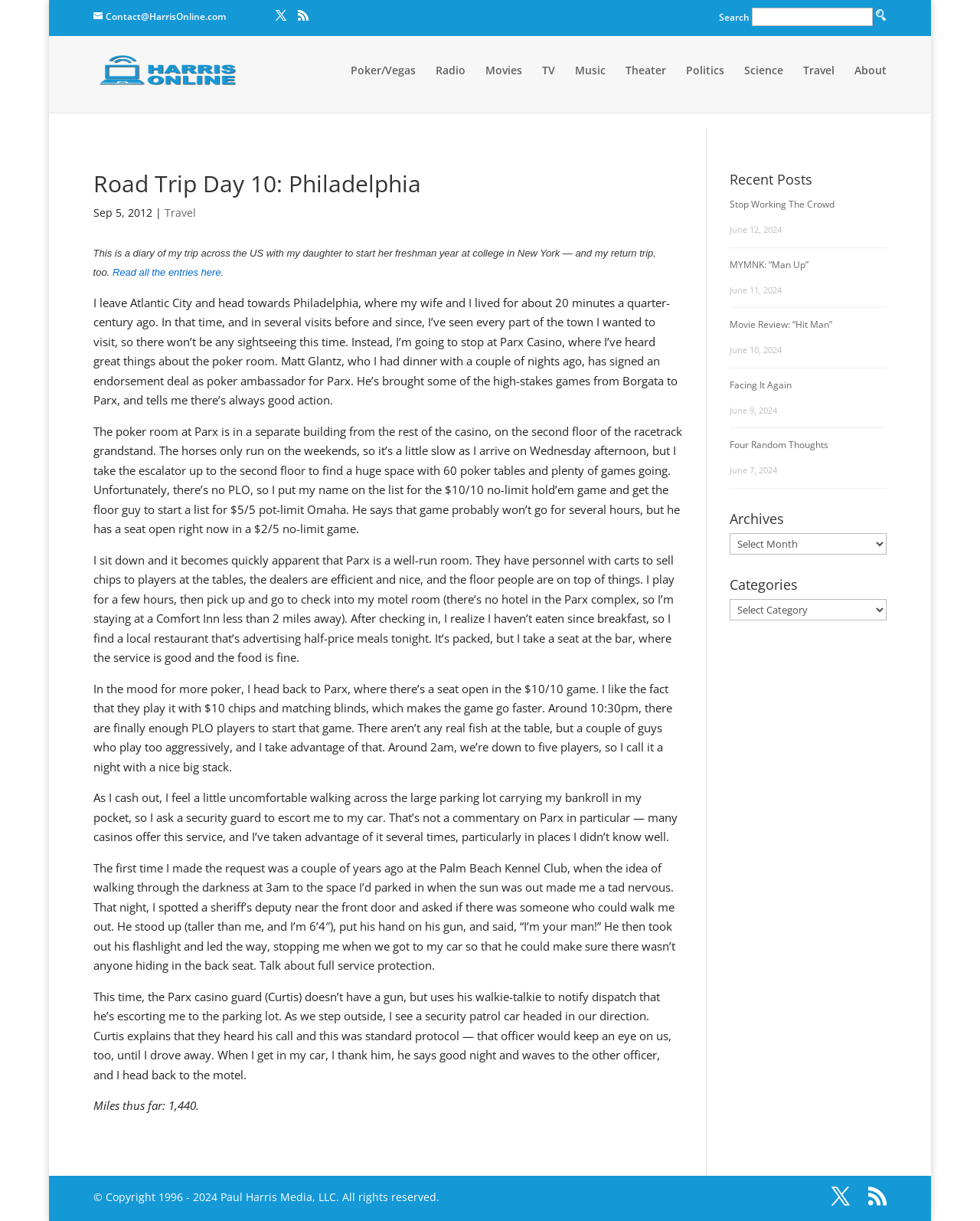Please locate the bounding box coordinates for the element that should be clicked to achieve the following instruction: "Check recent posts". Ensure the coordinates are given as four float numbers between 0 and 1, i.e., [left, top, right, bottom].

[0.744, 0.141, 0.905, 0.159]